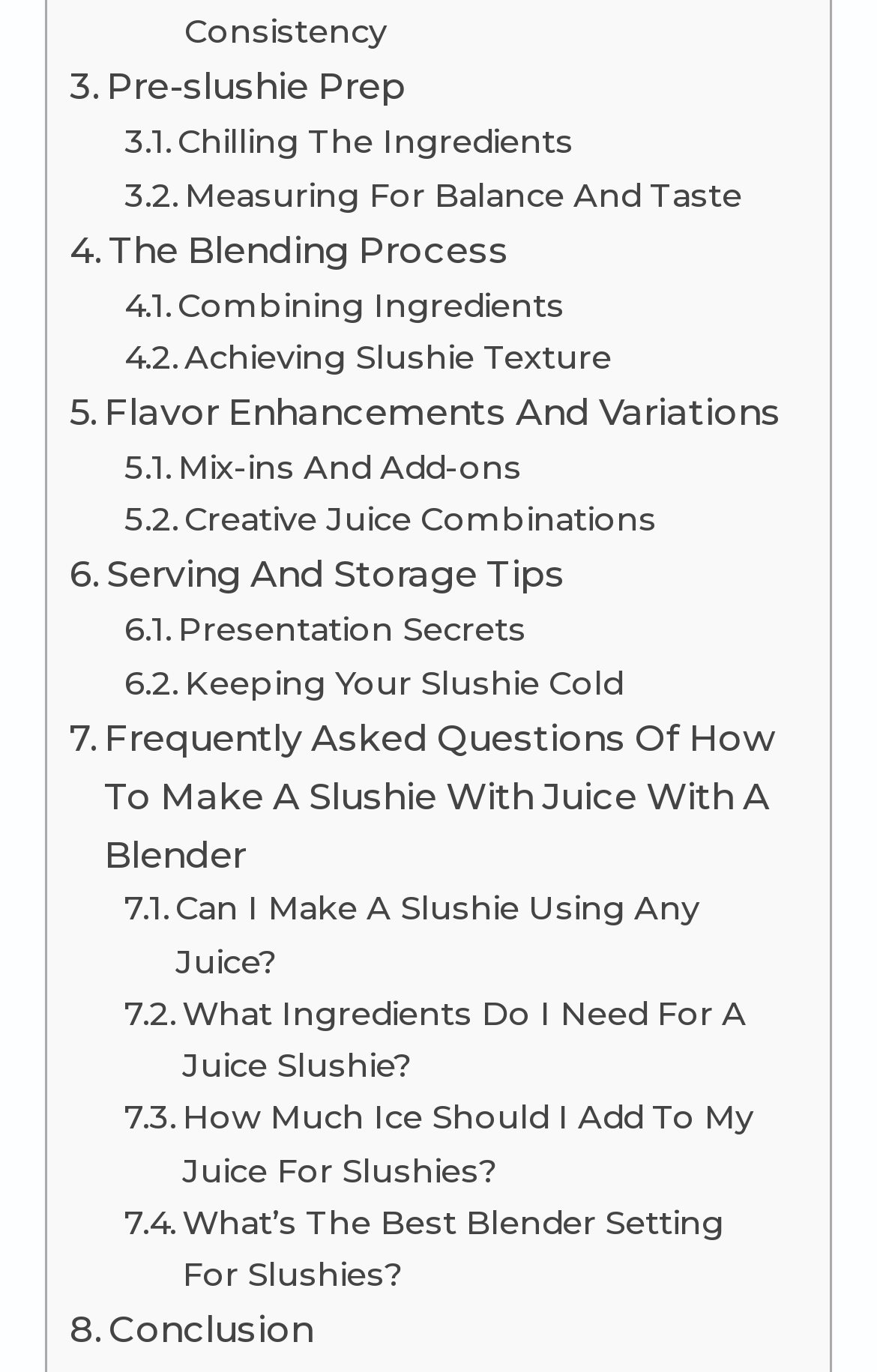Please identify the bounding box coordinates of the element I should click to complete this instruction: 'Learn about 'Chilling The Ingredients''. The coordinates should be given as four float numbers between 0 and 1, like this: [left, top, right, bottom].

[0.142, 0.086, 0.654, 0.124]